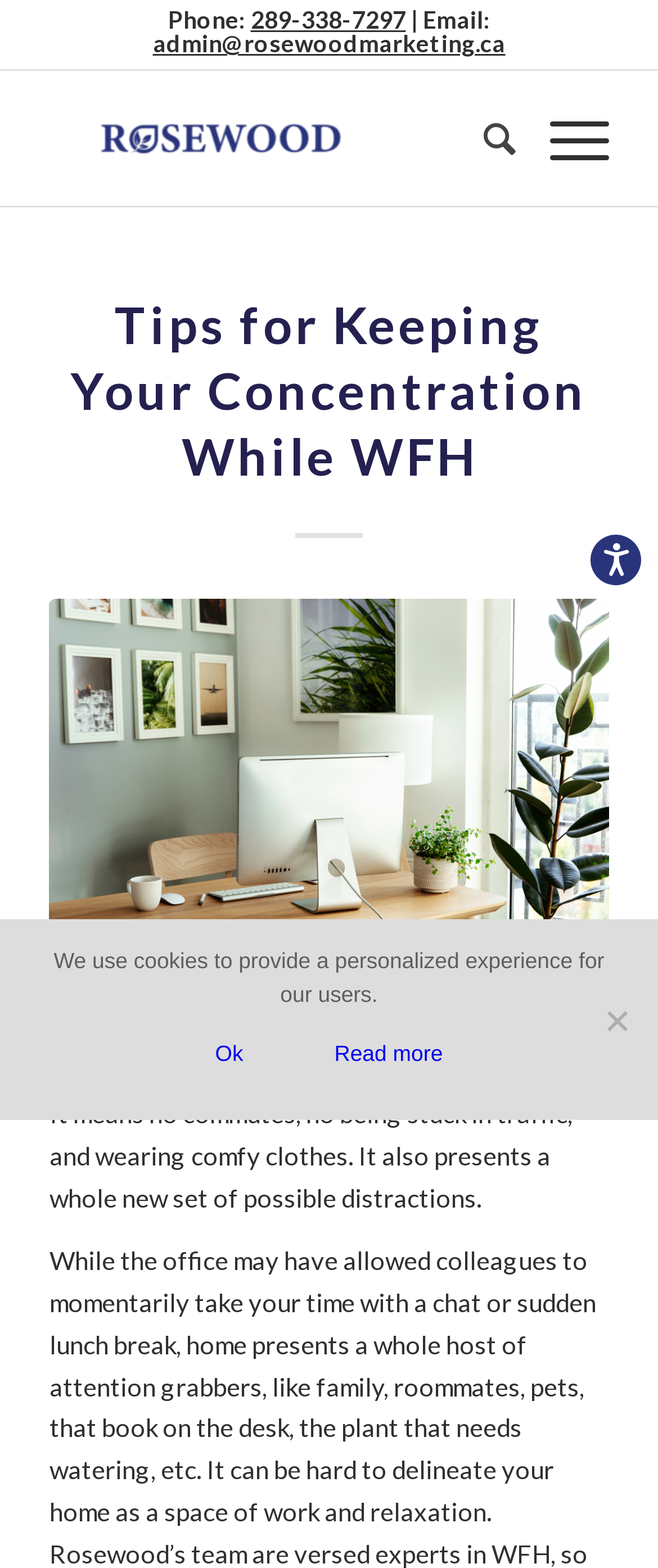Determine the bounding box for the UI element that matches this description: "Skip to Content↵ENTER".

[0.051, 0.054, 0.564, 0.103]